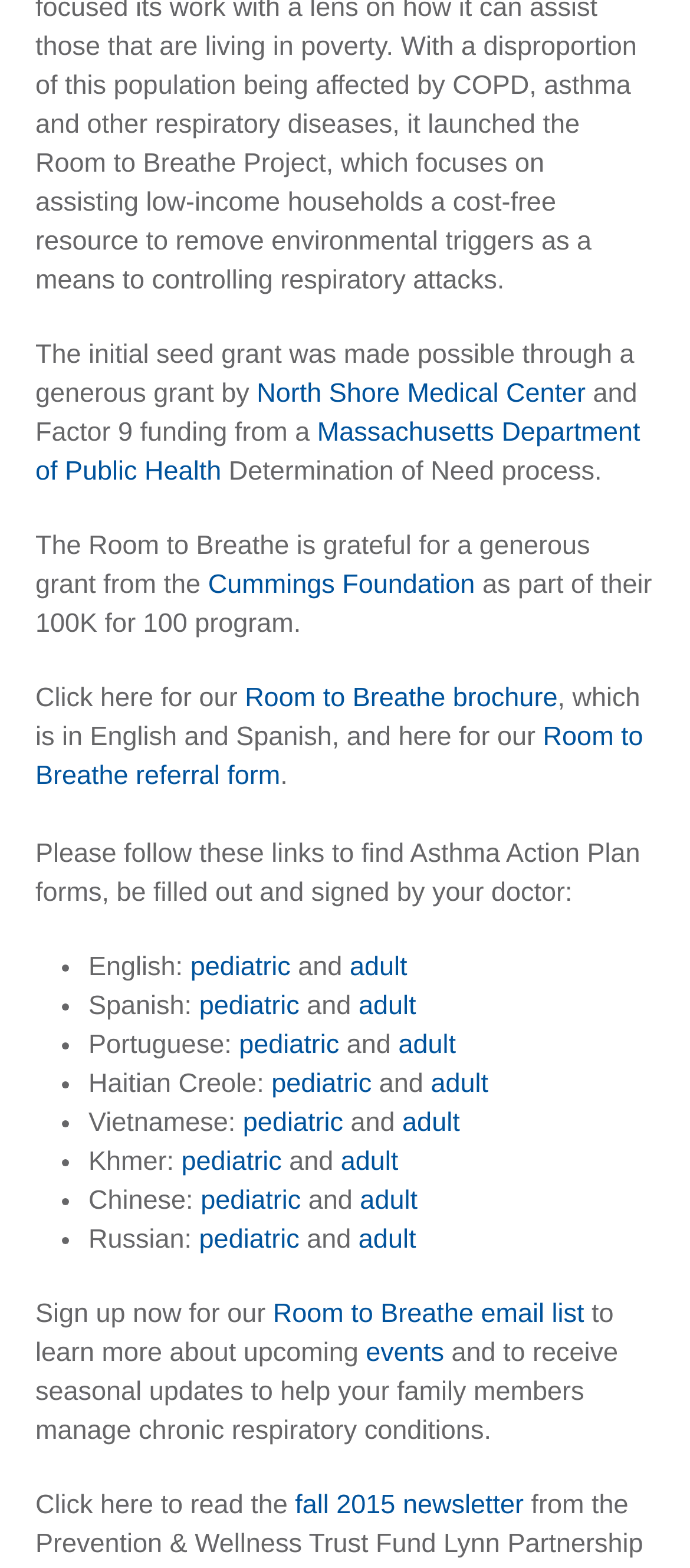Please provide the bounding box coordinates for the element that needs to be clicked to perform the instruction: "Download the pediatric Asthma Action Plan form in English". The coordinates must consist of four float numbers between 0 and 1, formatted as [left, top, right, bottom].

[0.276, 0.607, 0.421, 0.626]